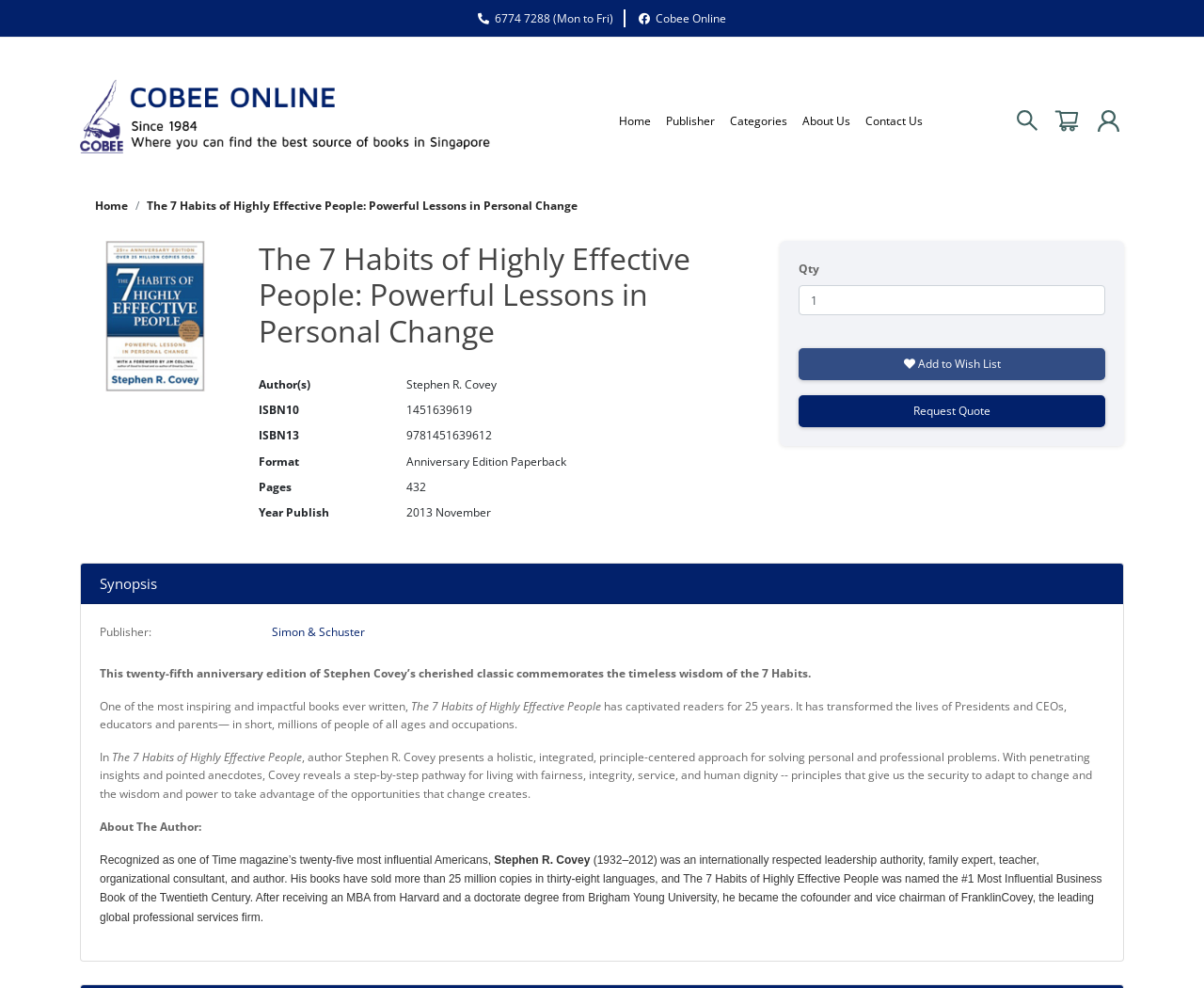Using the provided element description: "Home", identify the bounding box coordinates. The coordinates should be four floats between 0 and 1 in the order [left, top, right, bottom].

[0.508, 0.106, 0.547, 0.139]